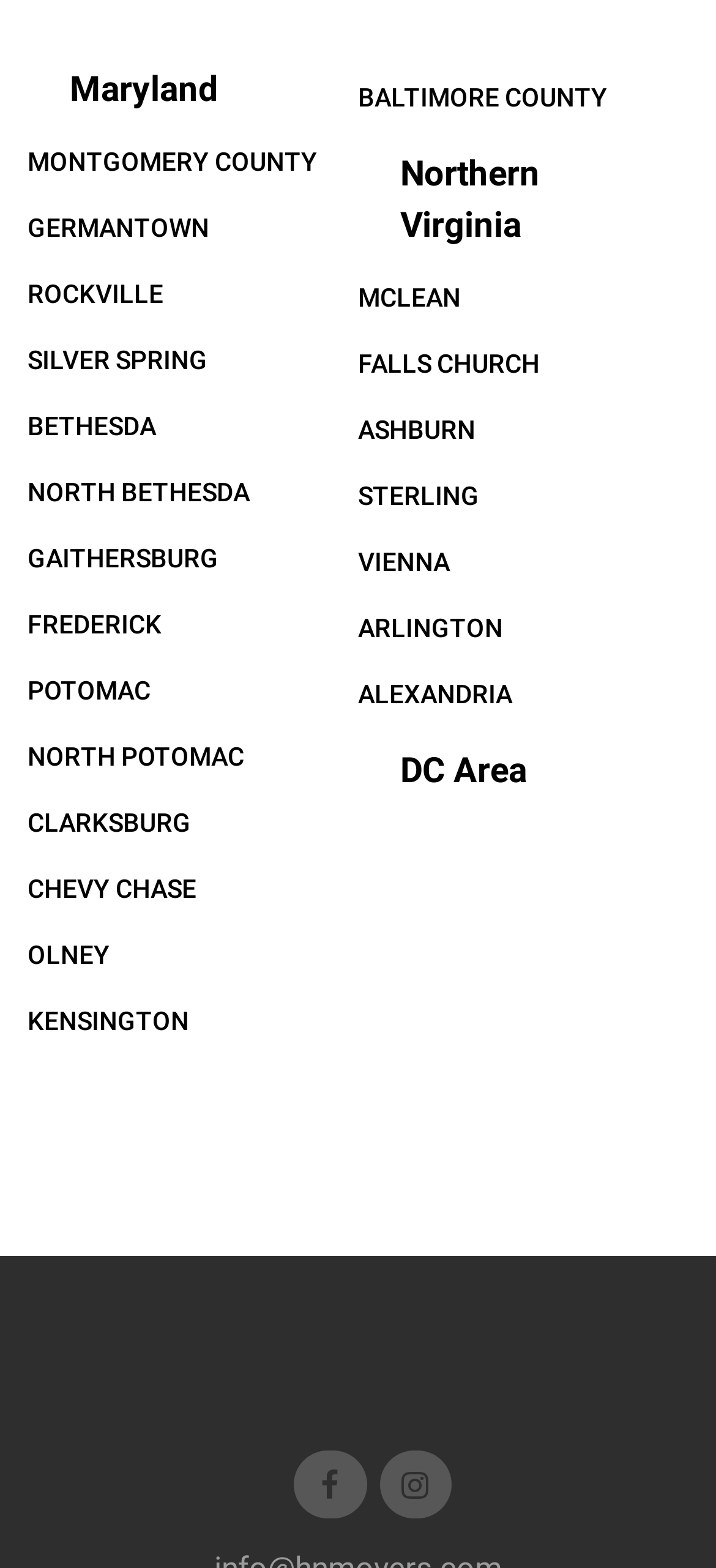Based on what you see in the screenshot, provide a thorough answer to this question: How many regions are listed on the left side?

I counted the number of links on the left side of the webpage, starting from 'MONTGOMERY COUNTY' to 'NORTH POTOMAC', and found 12 regions listed.